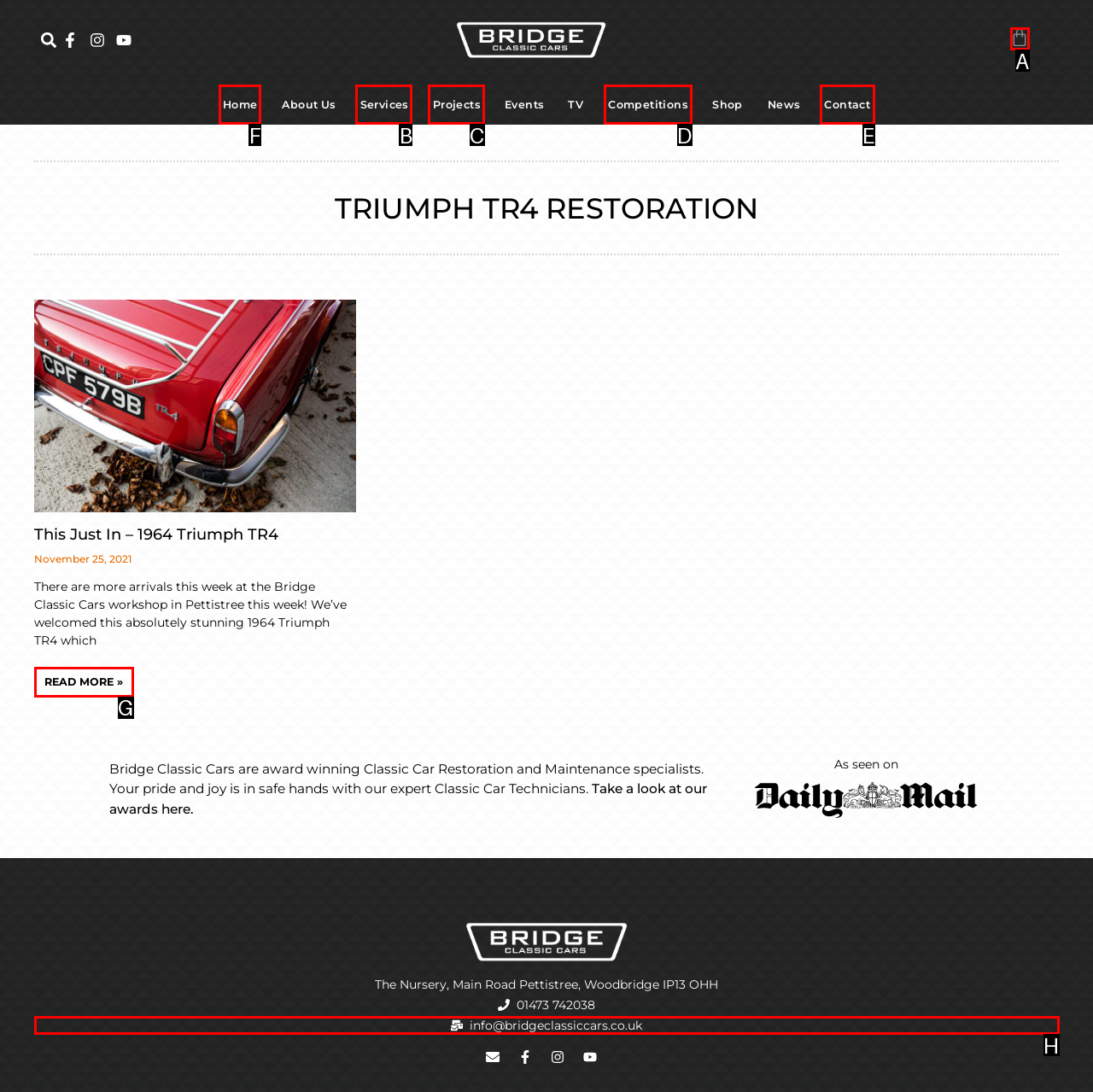Determine the letter of the element to click to accomplish this task: Visit the home page. Respond with the letter.

F